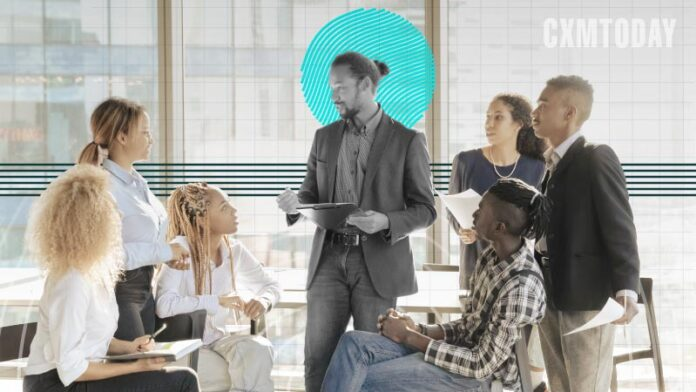What is the color of the circular design element in the backdrop?
Respond to the question with a single word or phrase according to the image.

Bright blue